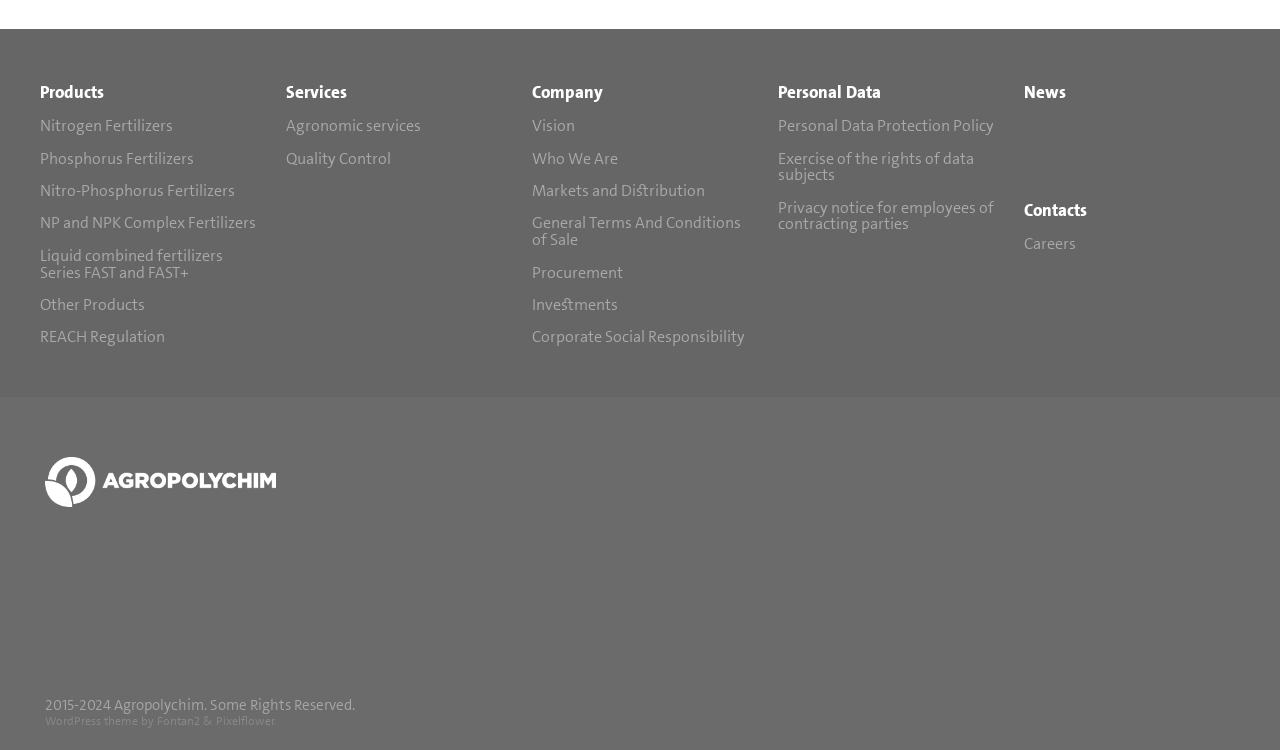What is the first product category listed?
Your answer should be a single word or phrase derived from the screenshot.

Nitrogen Fertilizers